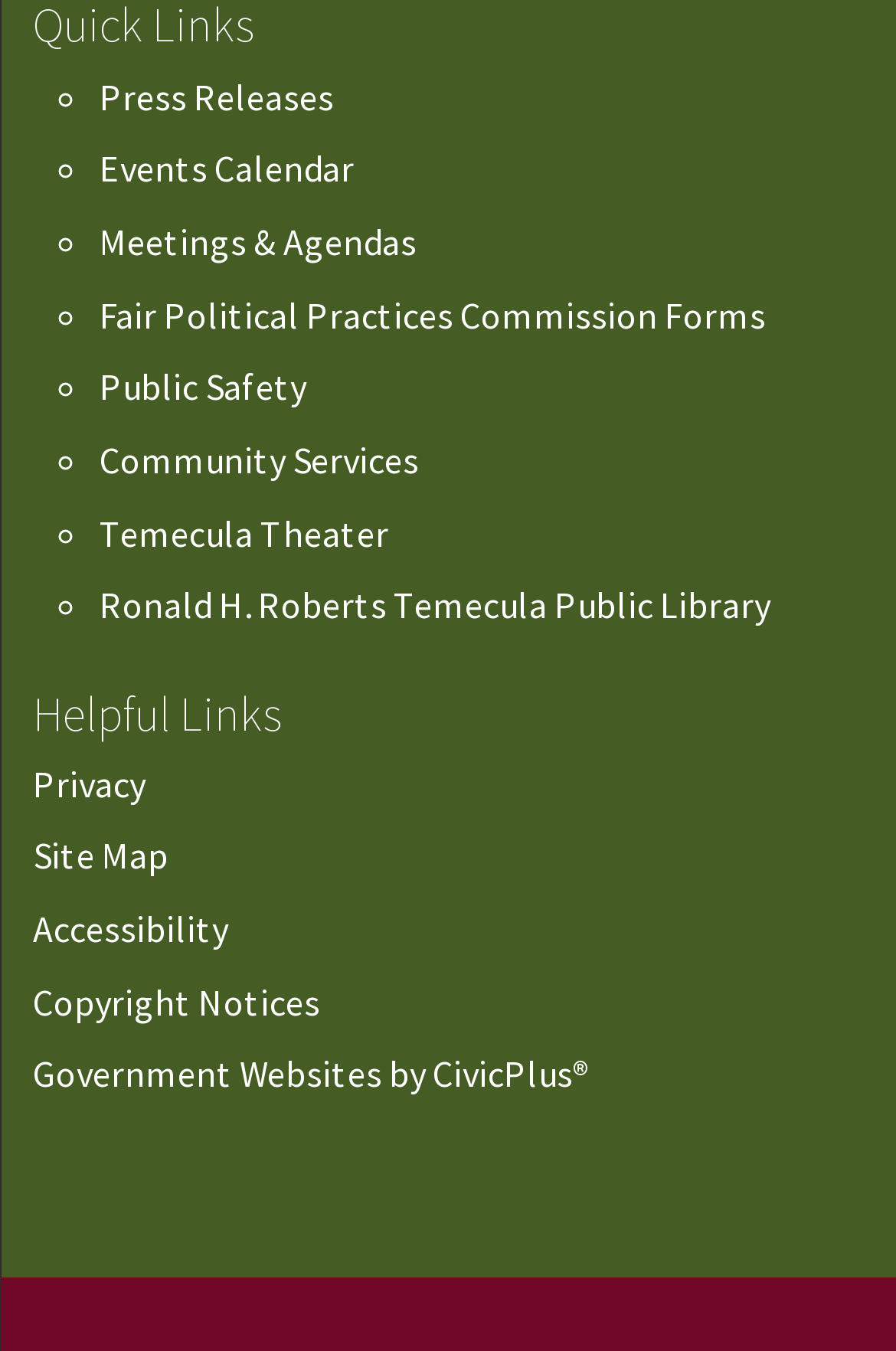Determine the bounding box coordinates for the UI element with the following description: "Menu". The coordinates should be four float numbers between 0 and 1, represented as [left, top, right, bottom].

None